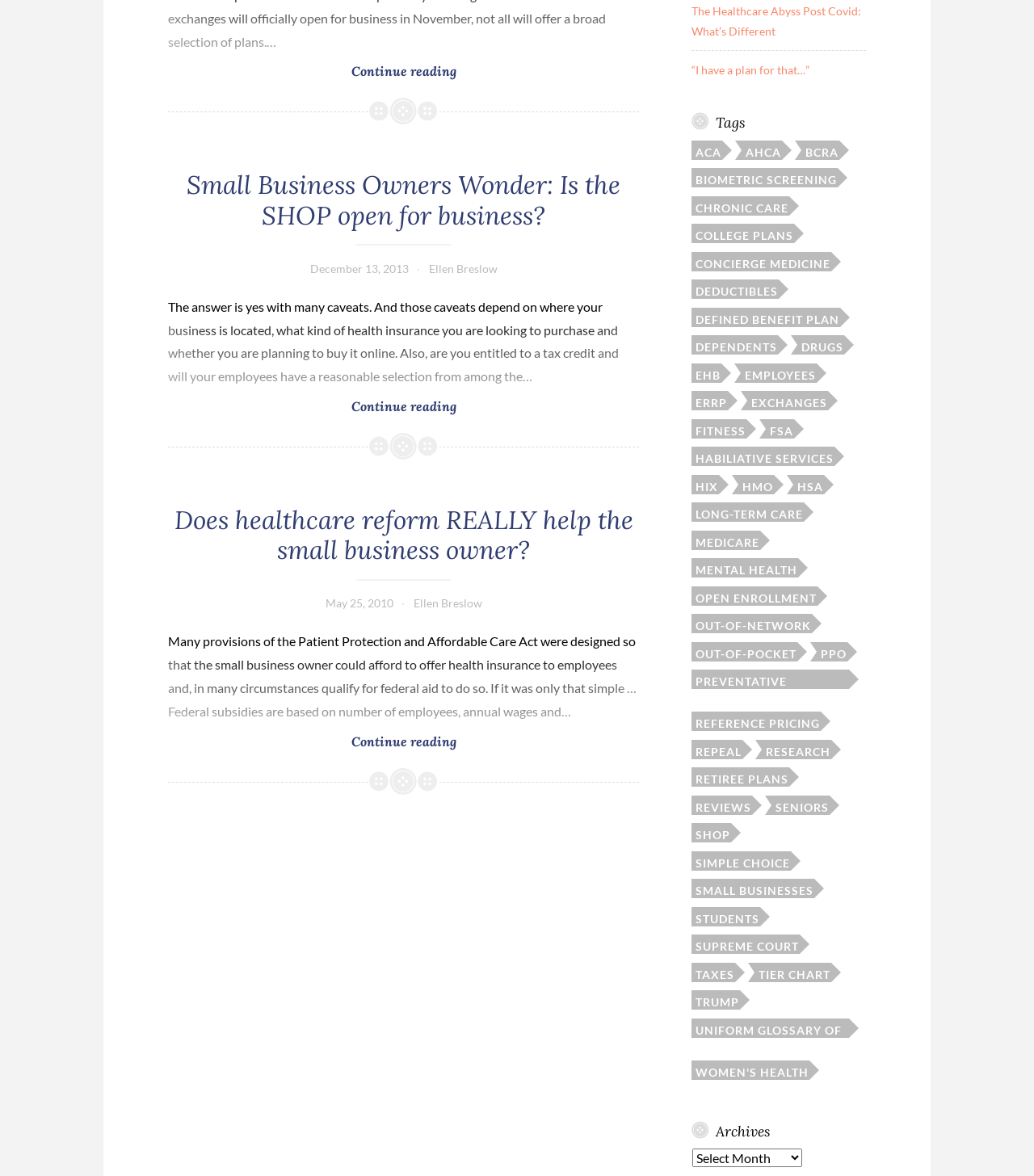Refer to the image and provide an in-depth answer to the question:
What is the title of the first article?

I determined the title of the first article by looking at the heading element with the text 'Small Business Owners Wonder: Is the SHOP open for business?' which is located within the first article element.